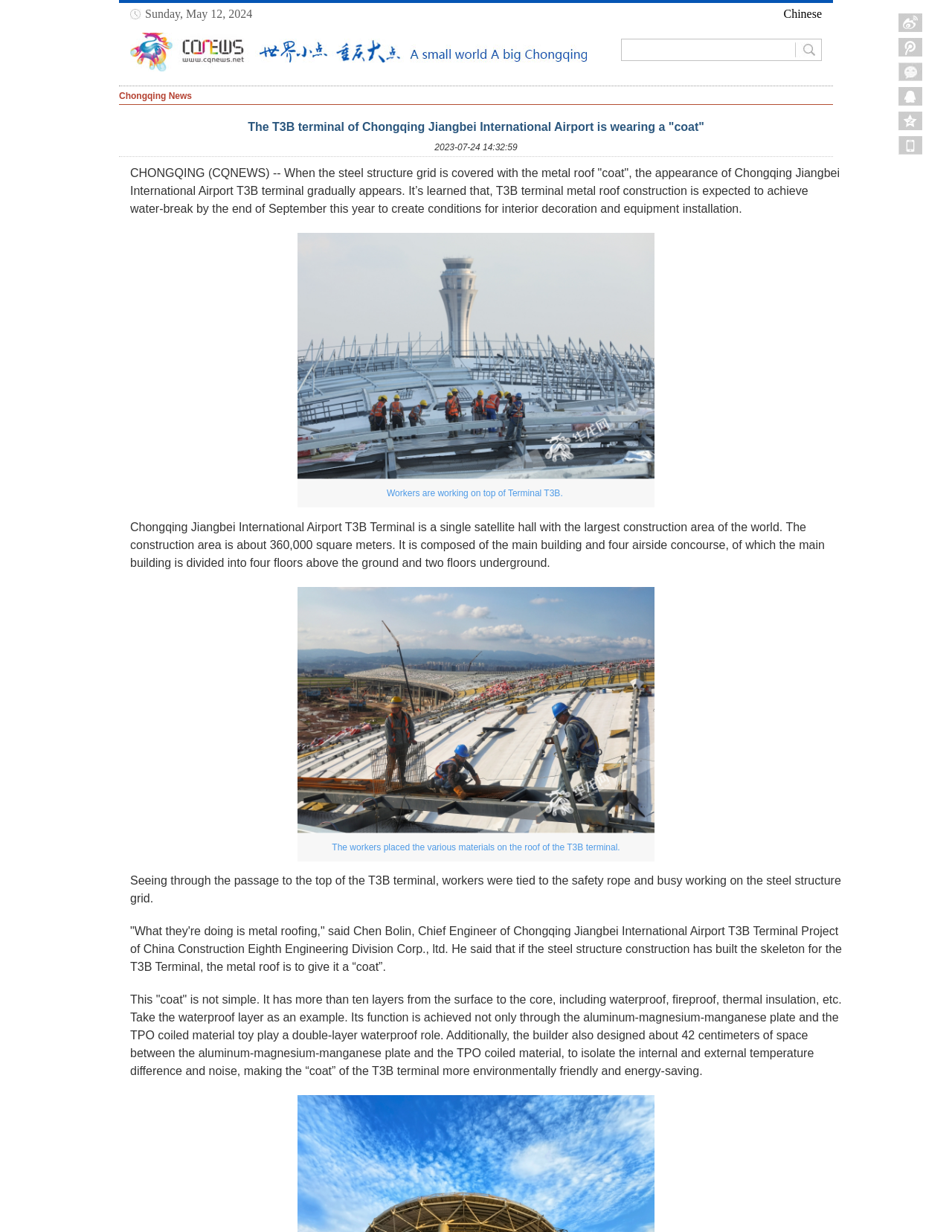Please provide a one-word or phrase answer to the question: 
How many layers does the metal roof have?

More than ten